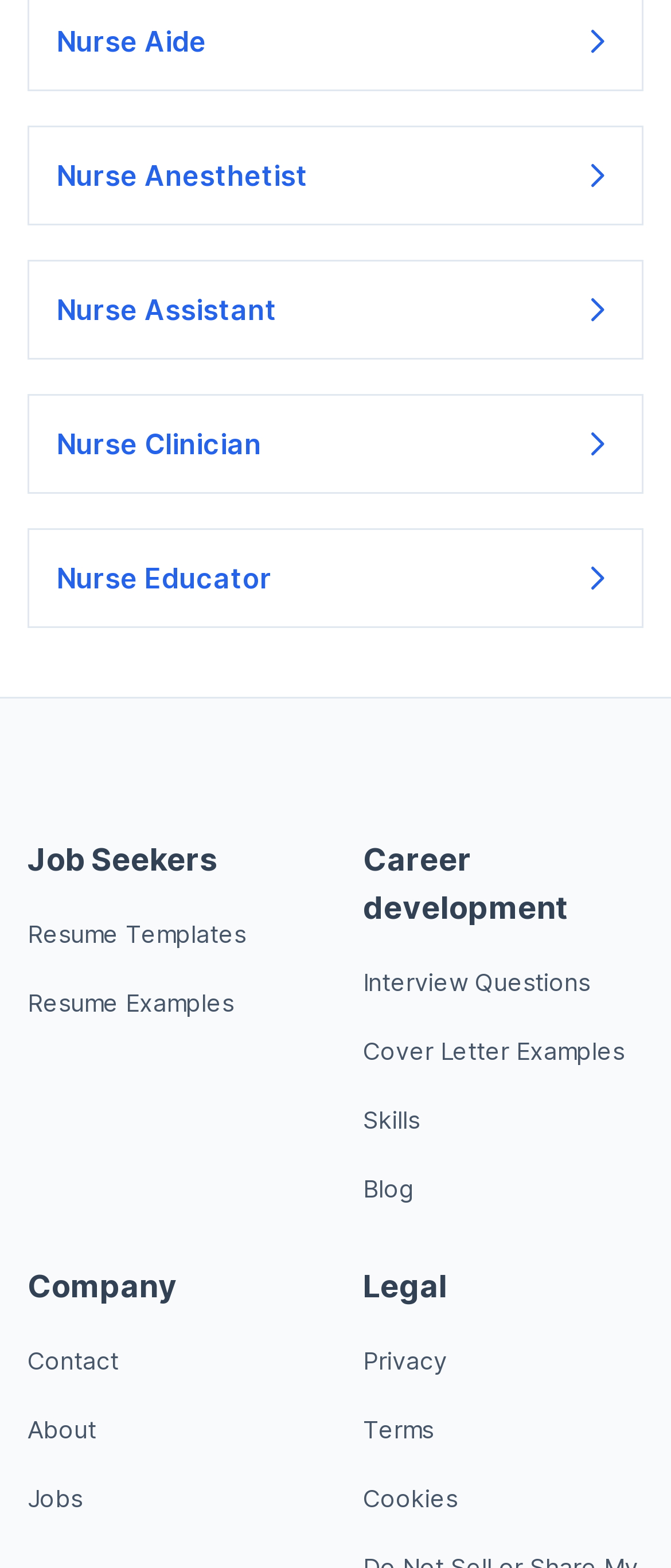Pinpoint the bounding box coordinates of the area that must be clicked to complete this instruction: "Explore Resume Templates".

[0.041, 0.586, 0.367, 0.605]